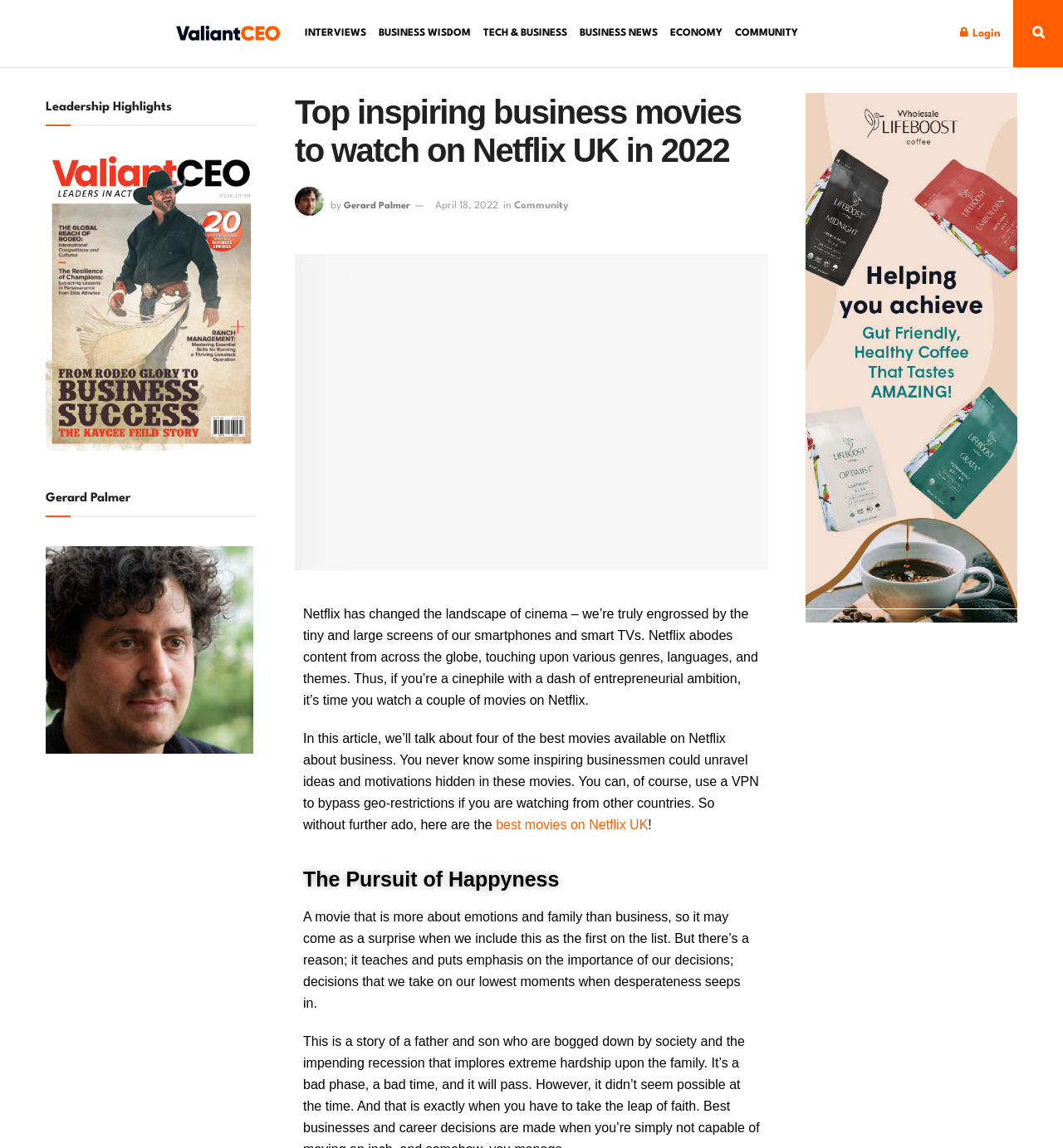Determine the bounding box coordinates for the HTML element mentioned in the following description: "best movies on Netflix UK". The coordinates should be a list of four floats ranging from 0 to 1, represented as [left, top, right, bottom].

[0.467, 0.712, 0.61, 0.725]